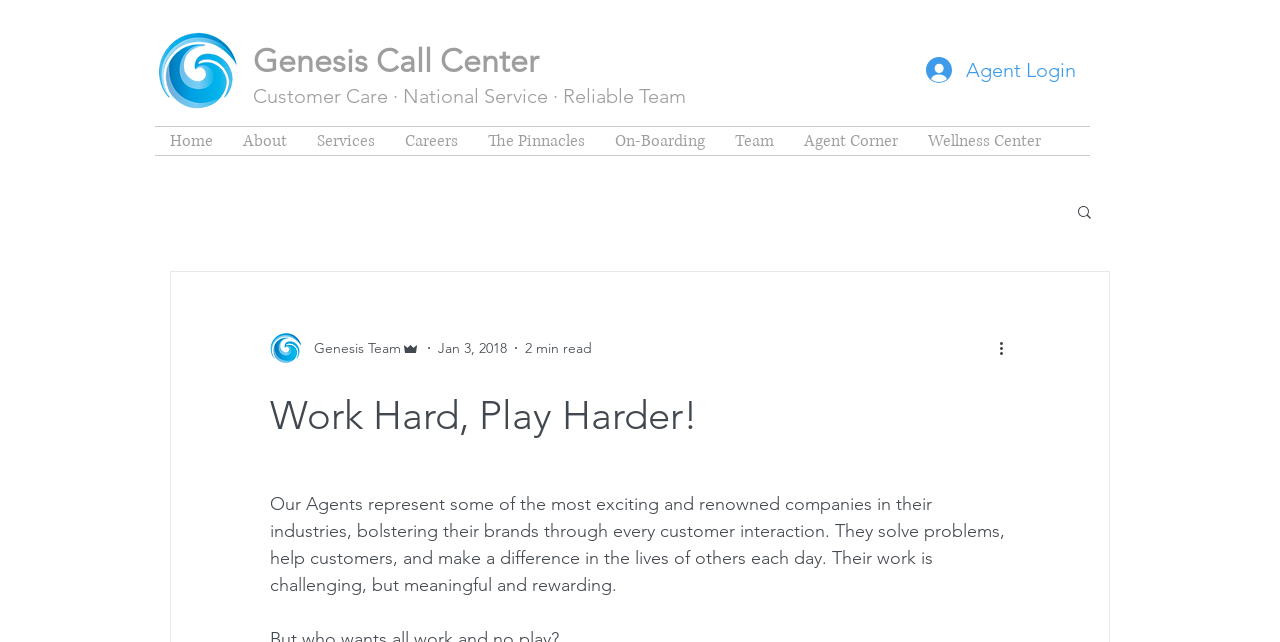Please find the bounding box coordinates of the section that needs to be clicked to achieve this instruction: "Click the Agent Login button".

[0.712, 0.076, 0.852, 0.142]